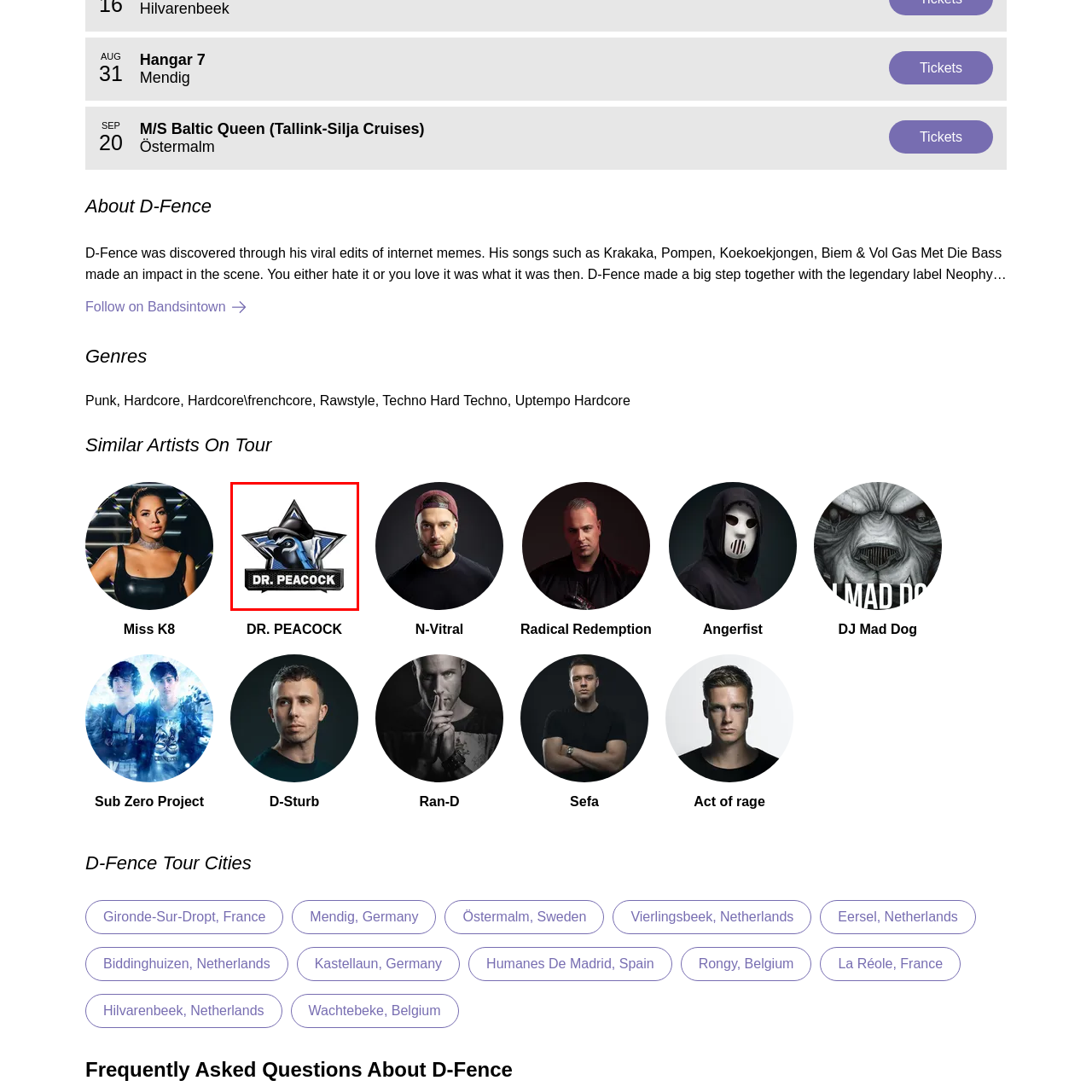What shape is the background of the logo?
Focus on the content inside the red bounding box and offer a detailed explanation.

The caption describes the background of the logo as a star-shaped background, which adds to the overall visual appeal and uniqueness of the Dr. Peacock's brand identity.